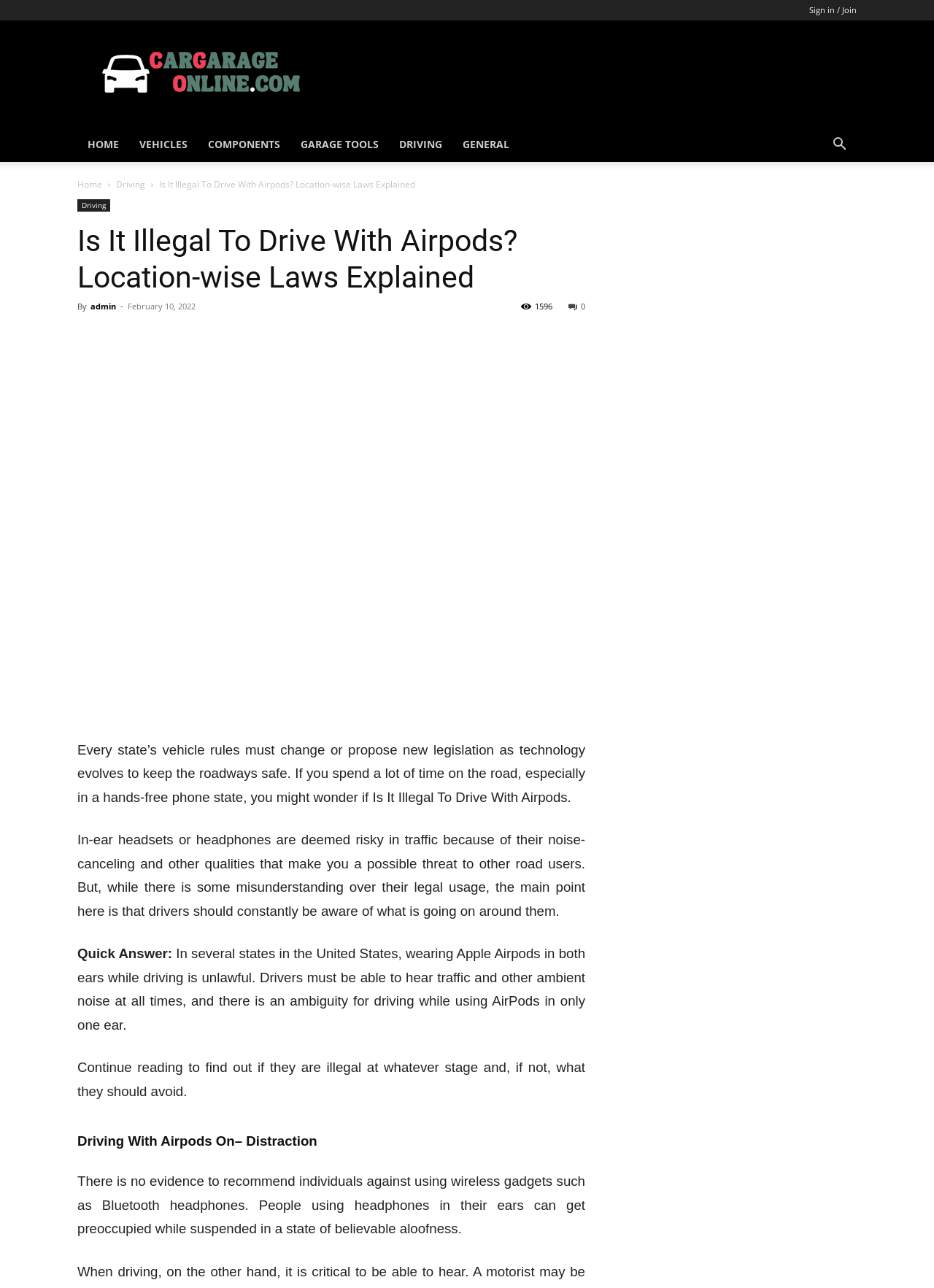Can you show the bounding box coordinates of the region to click on to complete the task described in the instruction: "Click on the 'Sign in / Join' link"?

[0.866, 0.003, 0.917, 0.012]